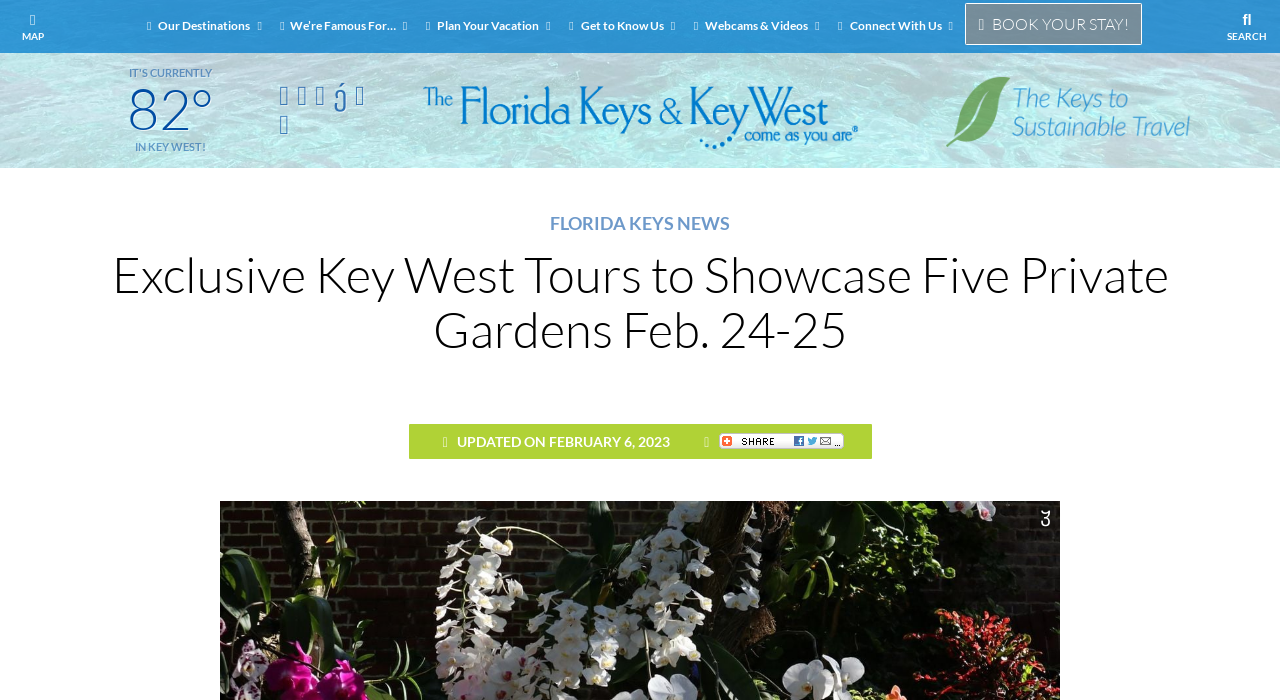Please answer the following question using a single word or phrase: 
What is the temperature shown on the webpage?

82°